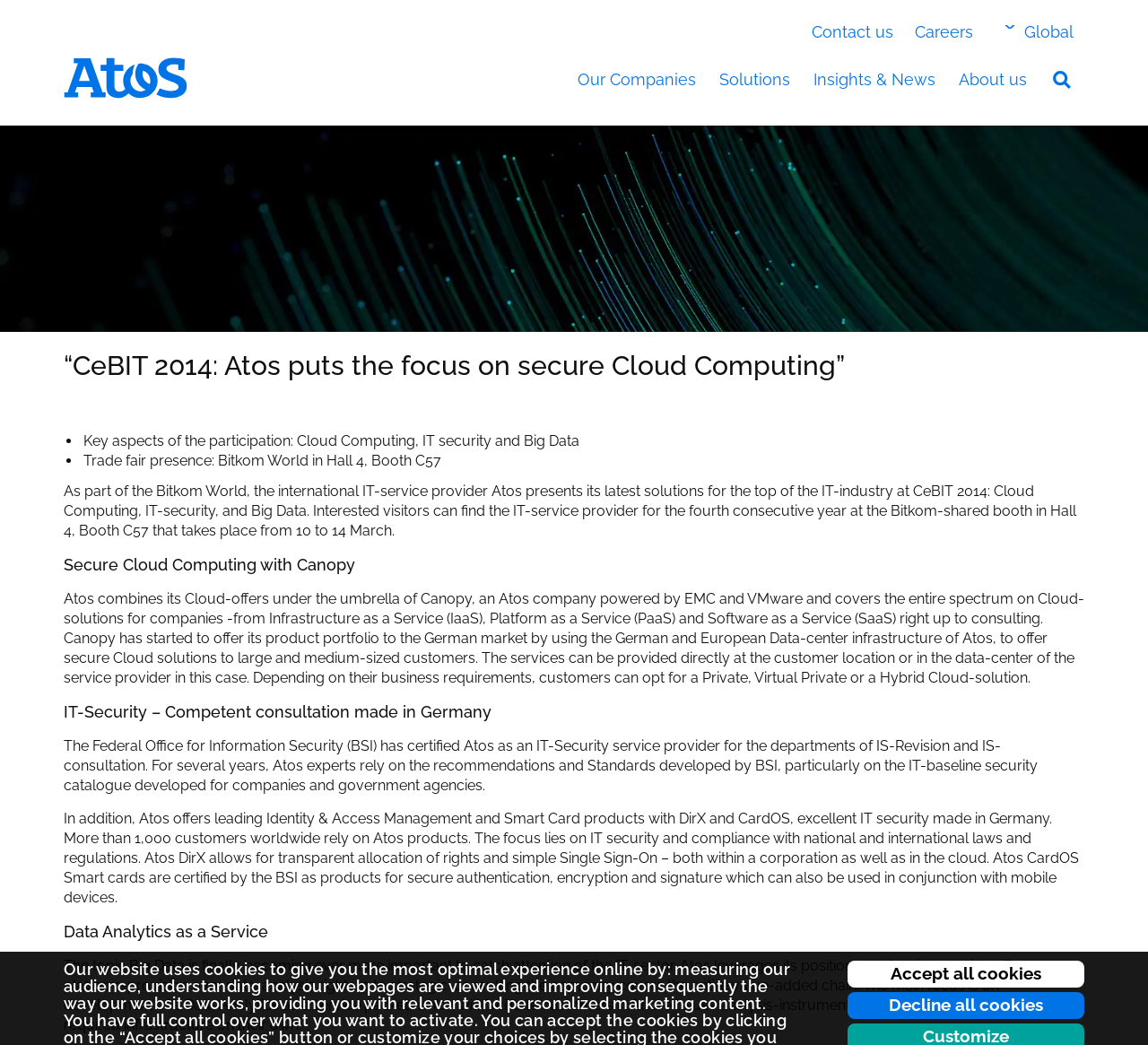Provide a brief response in the form of a single word or phrase:
What is the name of Atos' Cloud-offer umbrella?

Canopy